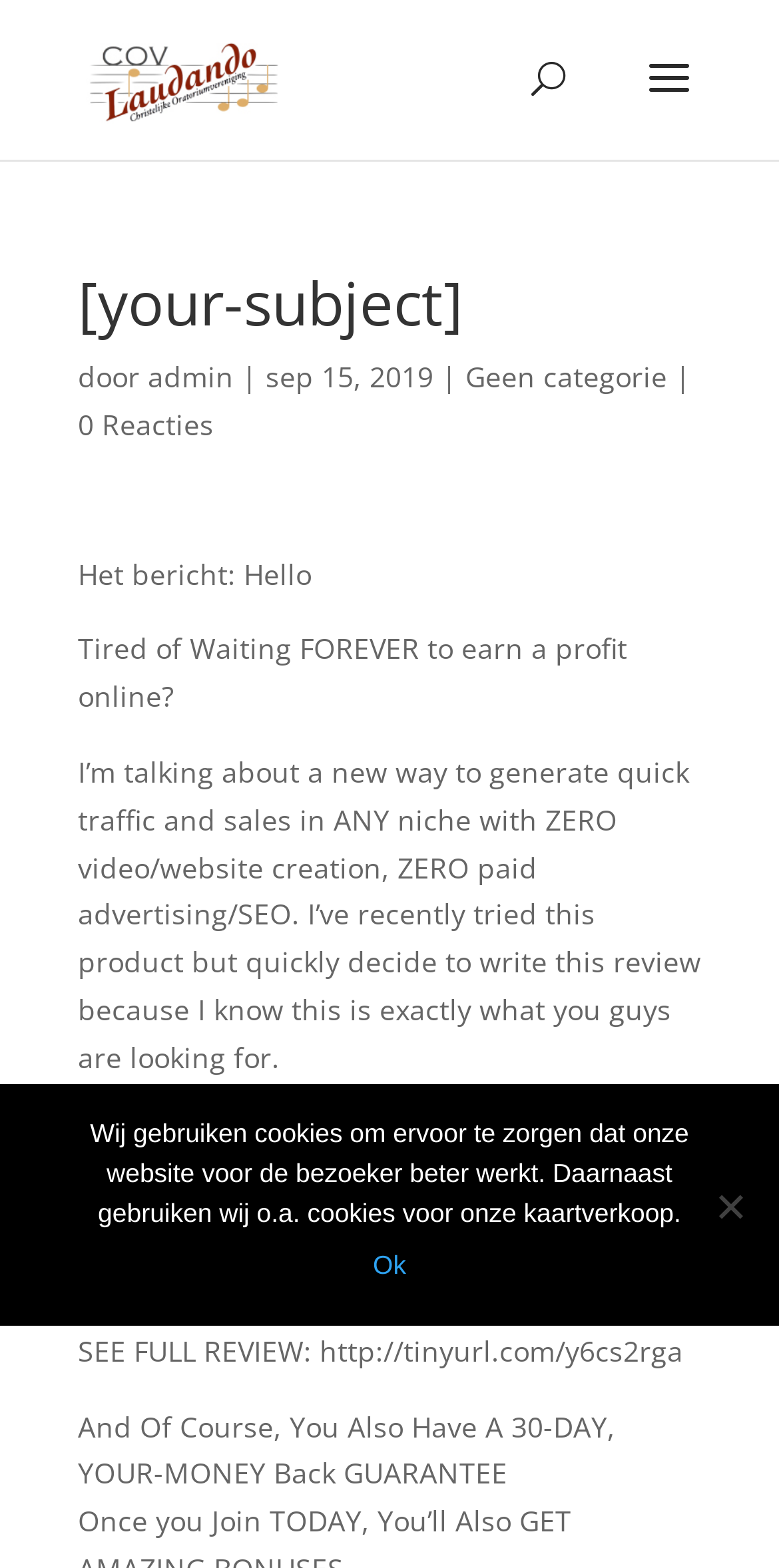Use a single word or phrase to answer the question:
What is the purpose of the article?

Review of a product